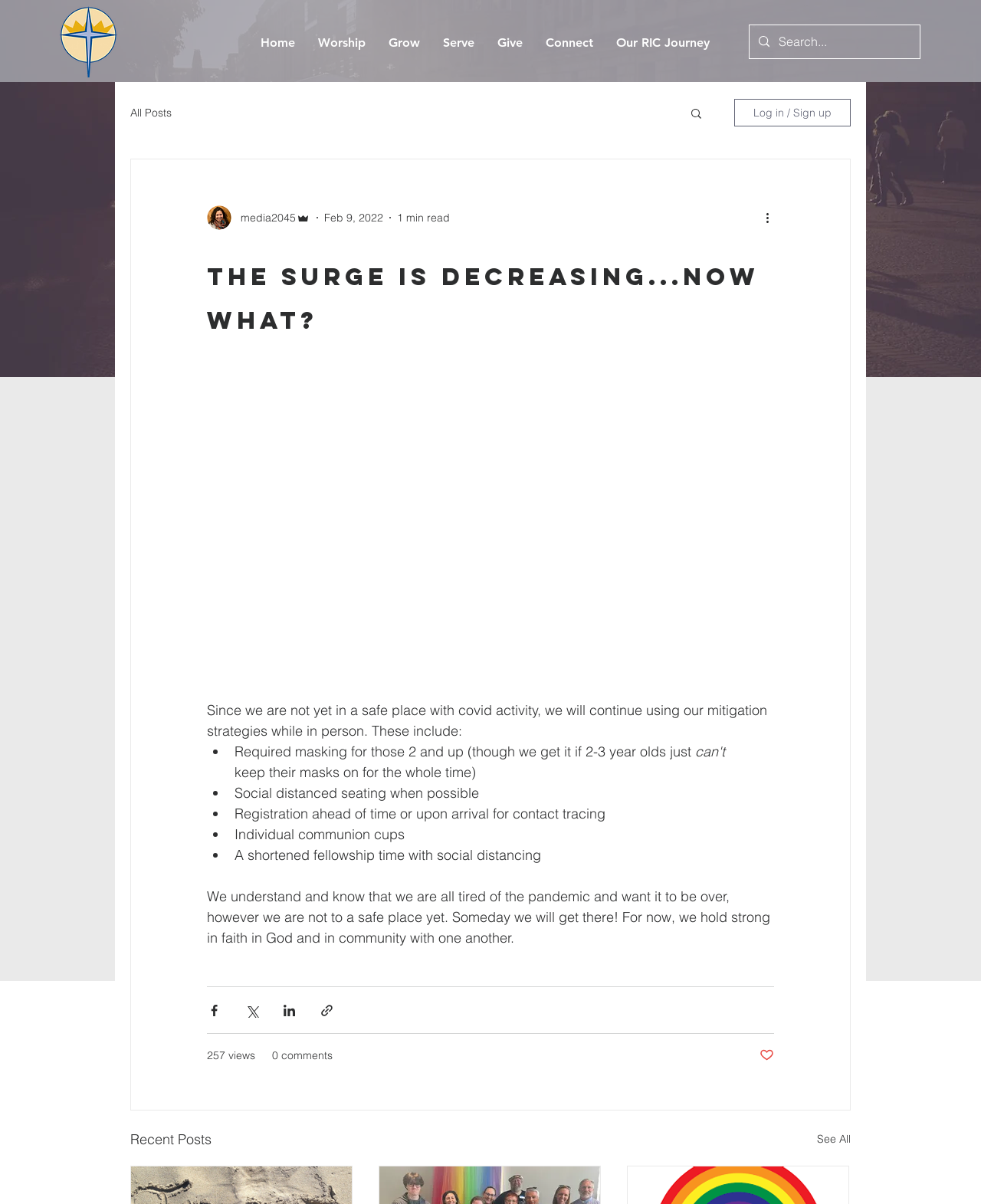Please give a succinct answer to the question in one word or phrase:
What is the author's tone in the article?

Cautious and hopeful